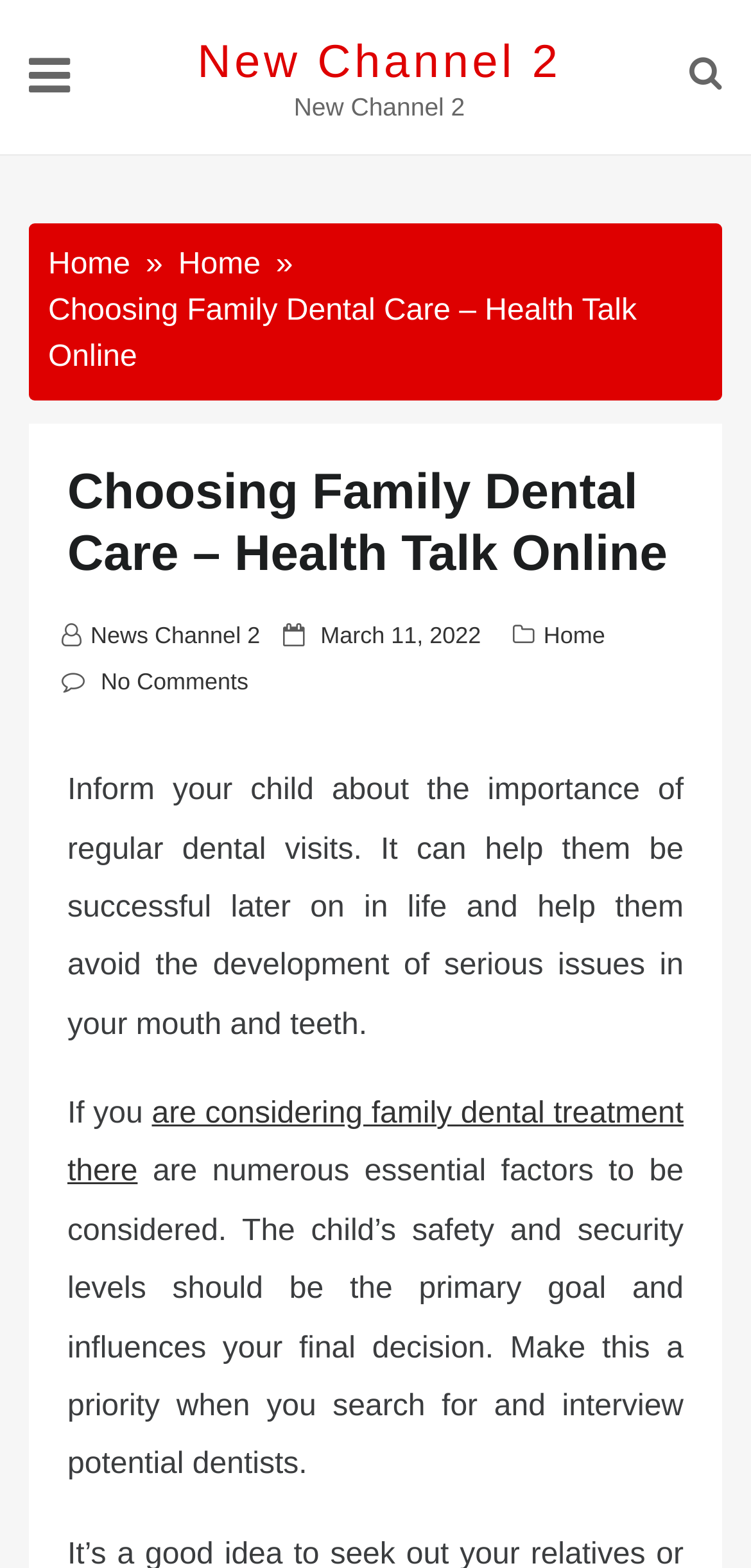Based on the element description, predict the bounding box coordinates (top-left x, top-left y, bottom-right x, bottom-right y) for the UI element in the screenshot: New Channel 2

[0.263, 0.023, 0.748, 0.056]